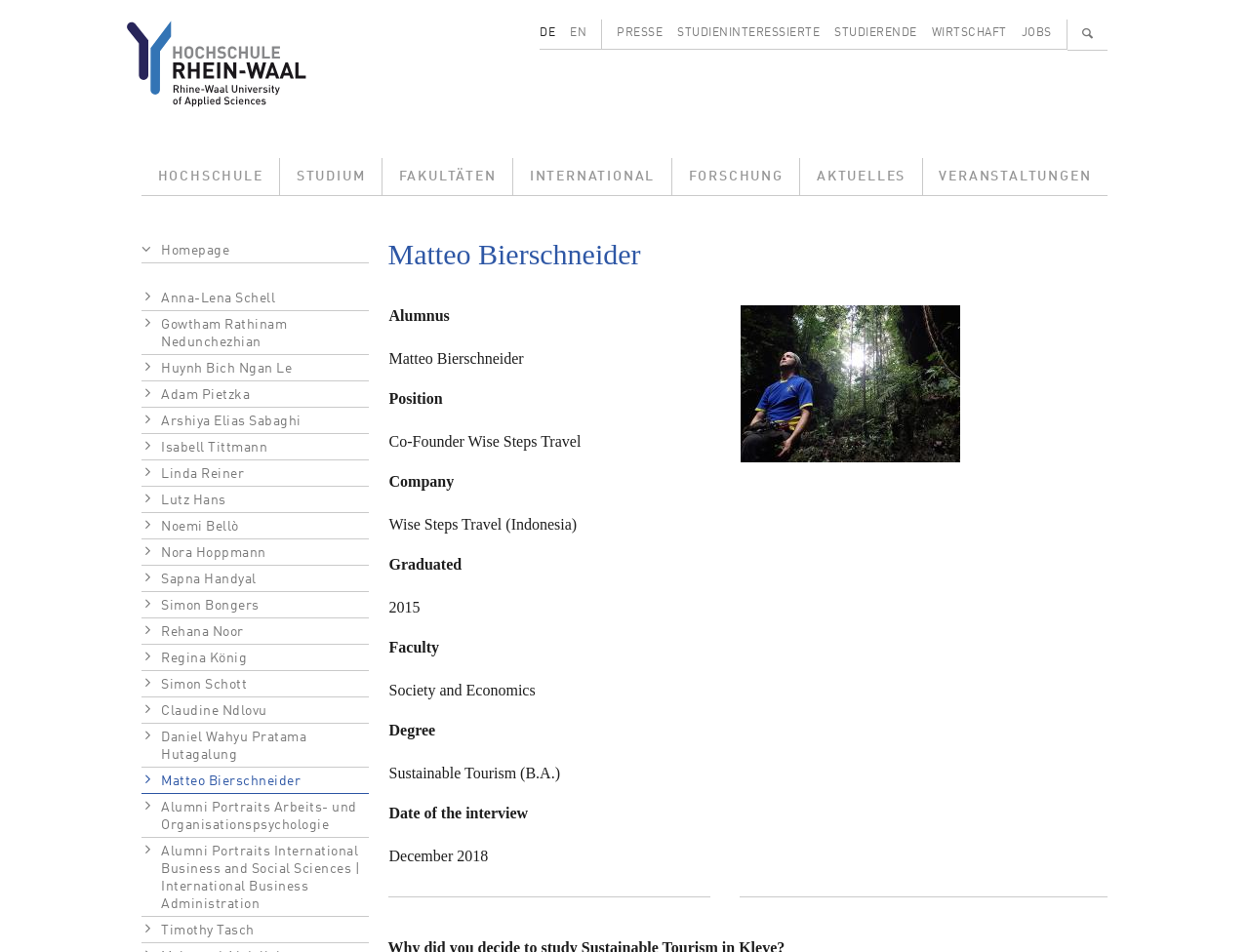Please provide the bounding box coordinates for the element that needs to be clicked to perform the instruction: "Click on the 'Startseite' link". The coordinates must consist of four float numbers between 0 and 1, formatted as [left, top, right, bottom].

[0.113, 0.058, 0.258, 0.075]